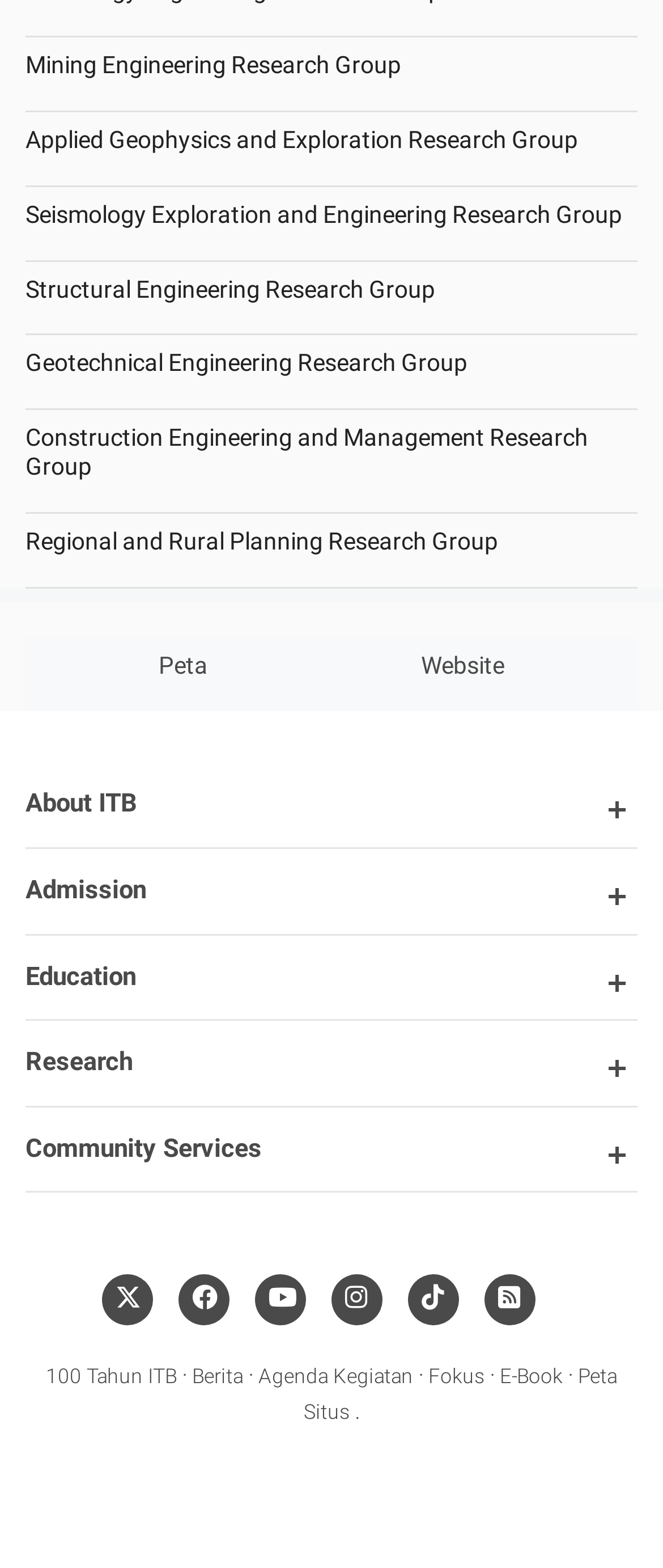Please identify the bounding box coordinates of the region to click in order to complete the task: "Click on Mining Engineering Research Group". The coordinates must be four float numbers between 0 and 1, specified as [left, top, right, bottom].

[0.038, 0.024, 0.962, 0.06]